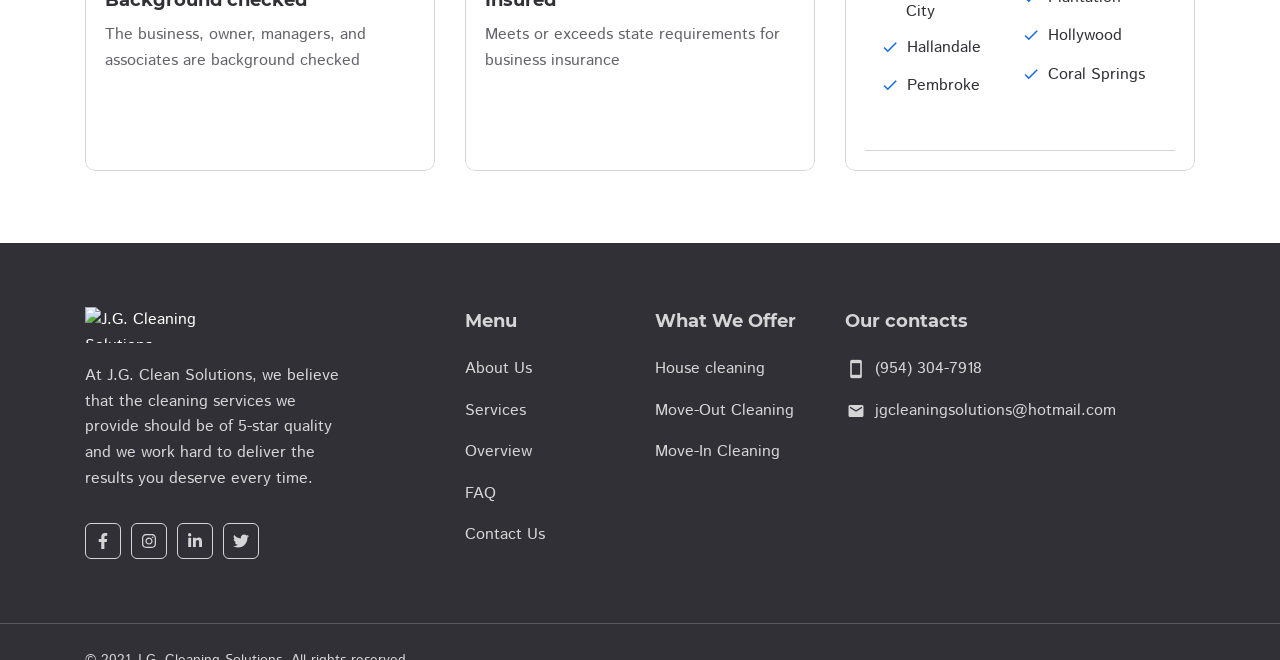Find the bounding box coordinates of the clickable element required to execute the following instruction: "View the About Us page". Provide the coordinates as four float numbers between 0 and 1, i.e., [left, top, right, bottom].

[0.363, 0.539, 0.488, 0.578]